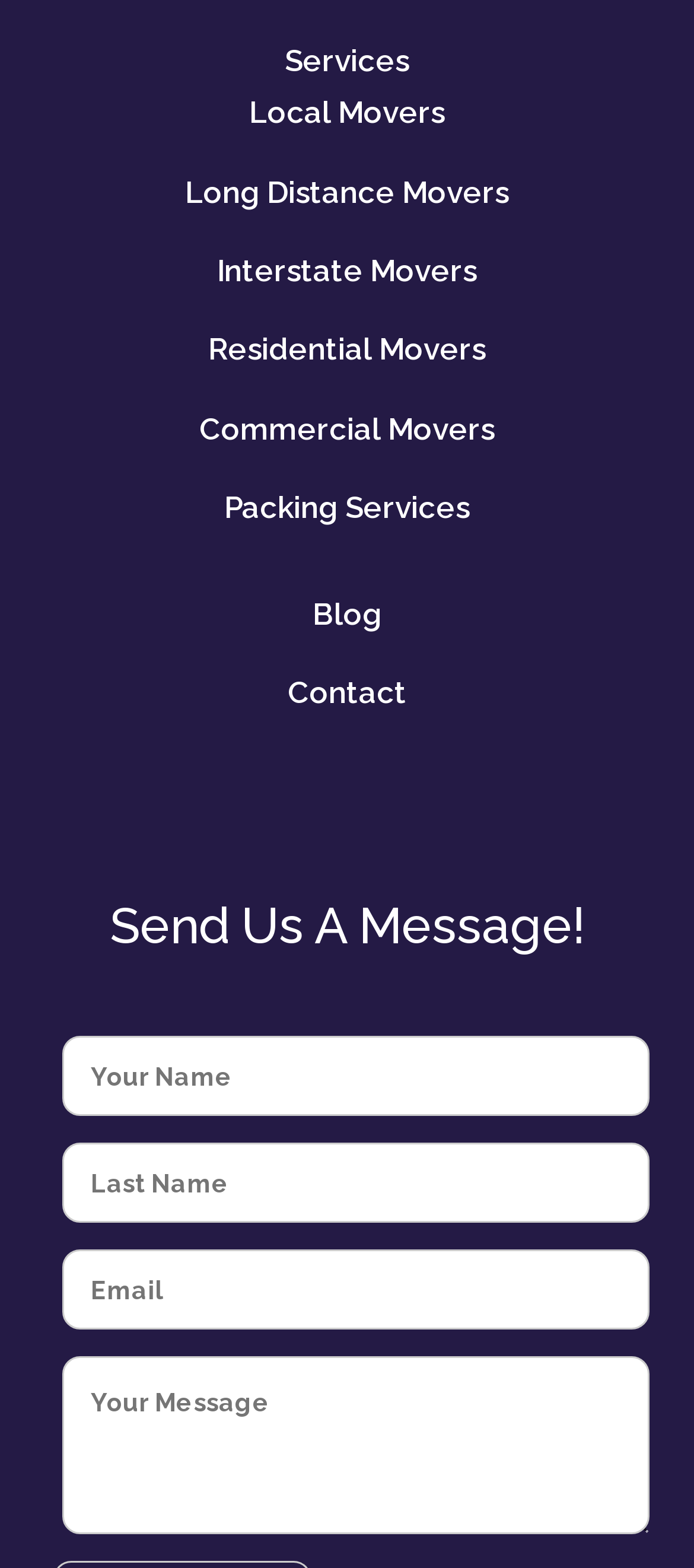What is the last link in the top section? From the image, respond with a single word or brief phrase.

Packing Services